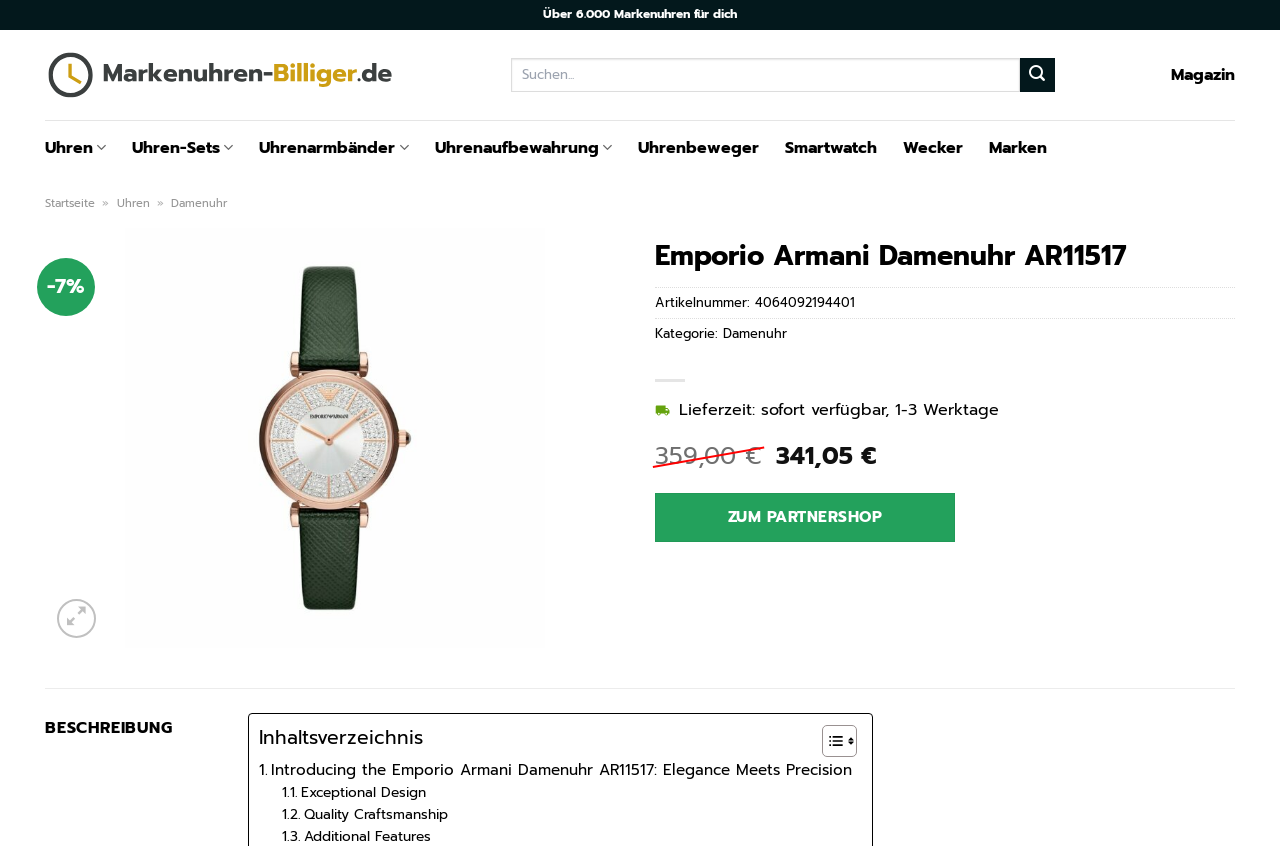Identify the bounding box coordinates of the clickable region required to complete the instruction: "Get directions". The coordinates should be given as four float numbers within the range of 0 and 1, i.e., [left, top, right, bottom].

None